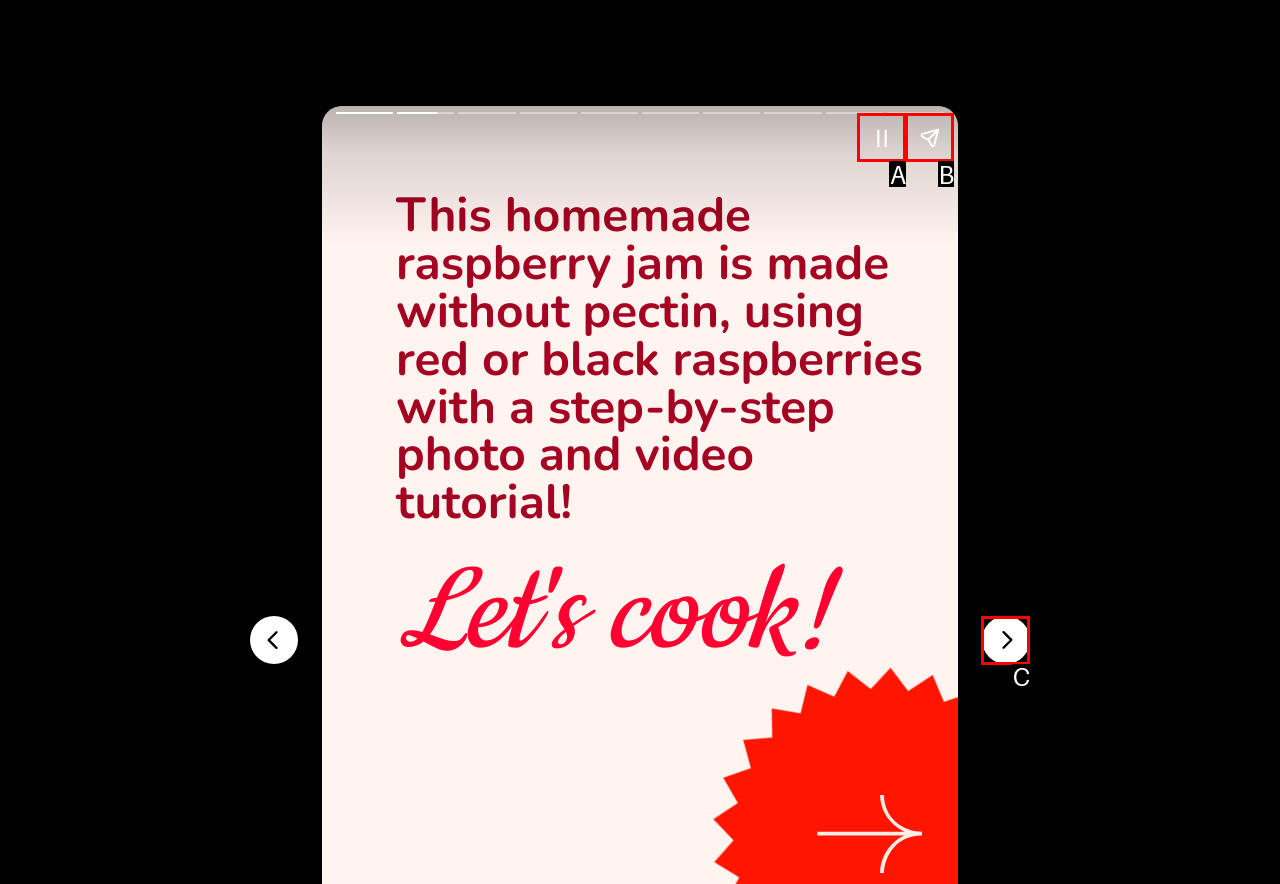Match the description: aria-label="Next page" to the appropriate HTML element. Respond with the letter of your selected option.

C